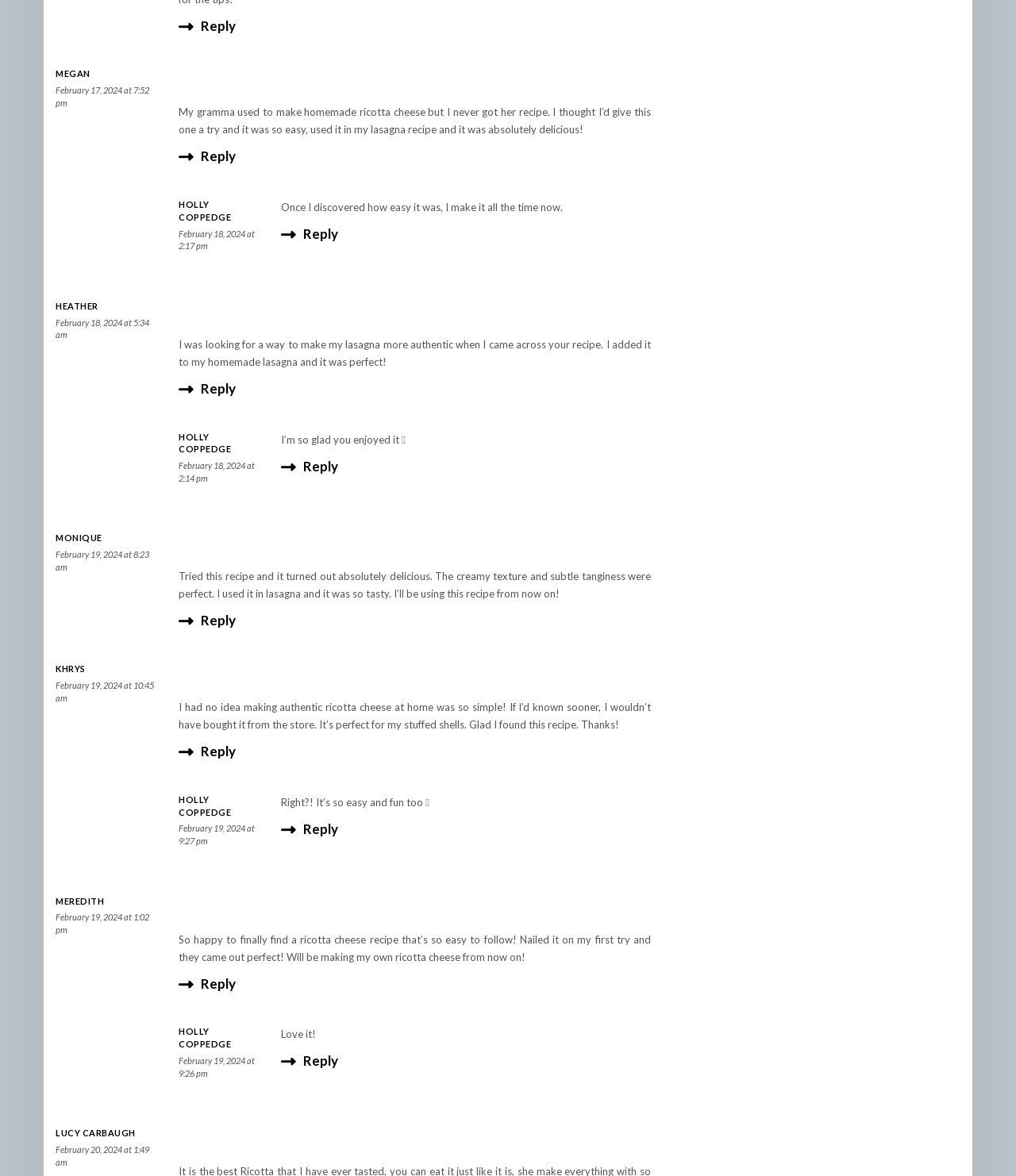Please give a succinct answer to the question in one word or phrase:
What is the rating of the recipe?

5 stars